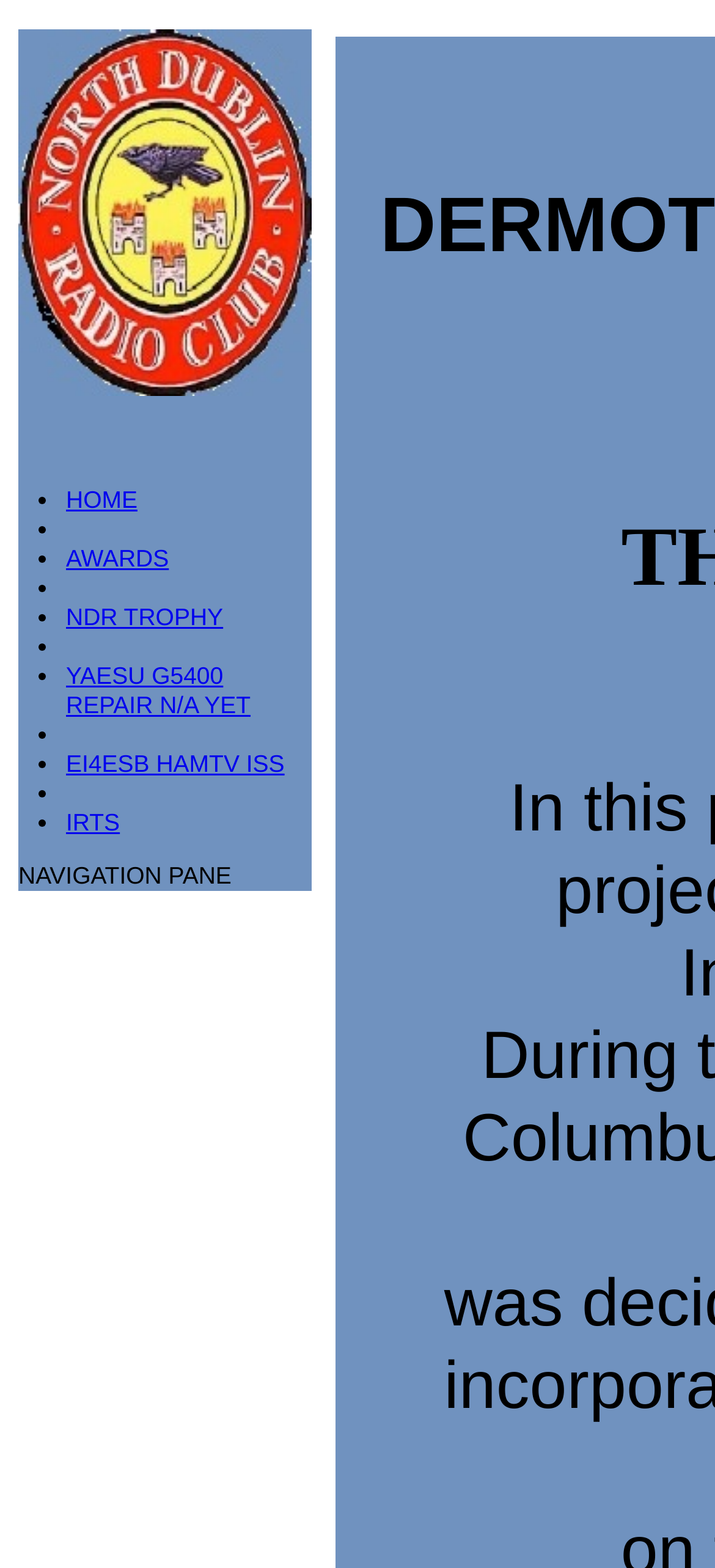Summarize the webpage with intricate details.

The webpage is about the North Dublin Radio Club EI0NDR. At the top left, there is a logo of the radio club, accompanied by a link labeled "NDR Logo here". Below the logo, there is a navigation pane with several links, including "HOME", "AWARDS", "NDR TROPHY", "YAESU G5400 REPAIR N/A YET", "EI4ESB HAMTV ISS", and "IRTS". Each link is preceded by a bullet point. The navigation pane is labeled as "NAVIGATION PANE" at the bottom. The links are arranged vertically, with the "HOME" link at the top and the "IRTS" link at the bottom.